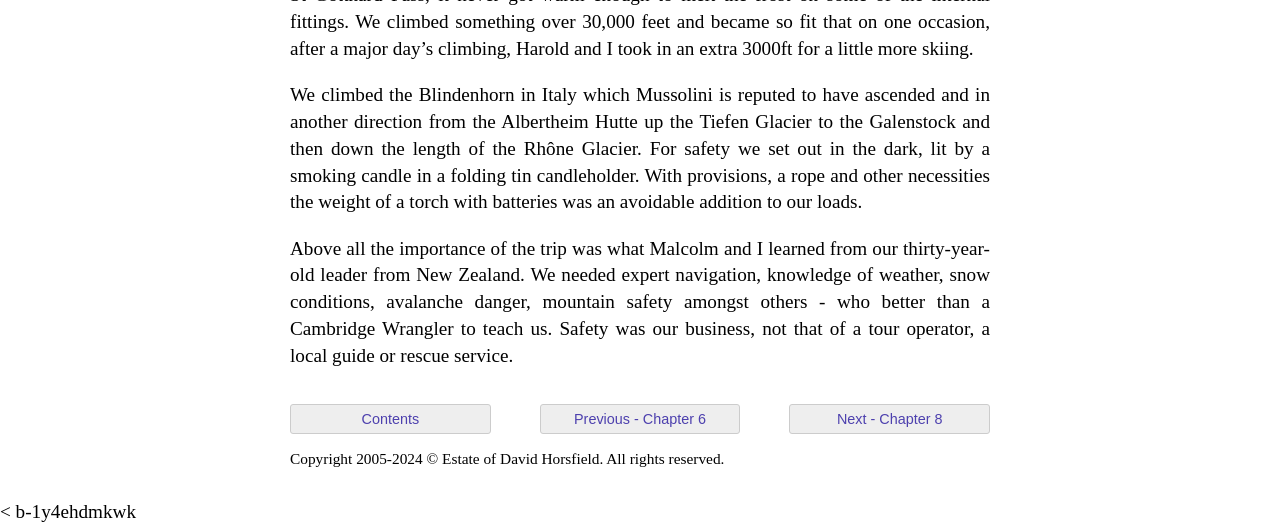Based on the provided description, "Contents", find the bounding box of the corresponding UI element in the screenshot.

[0.227, 0.763, 0.383, 0.82]